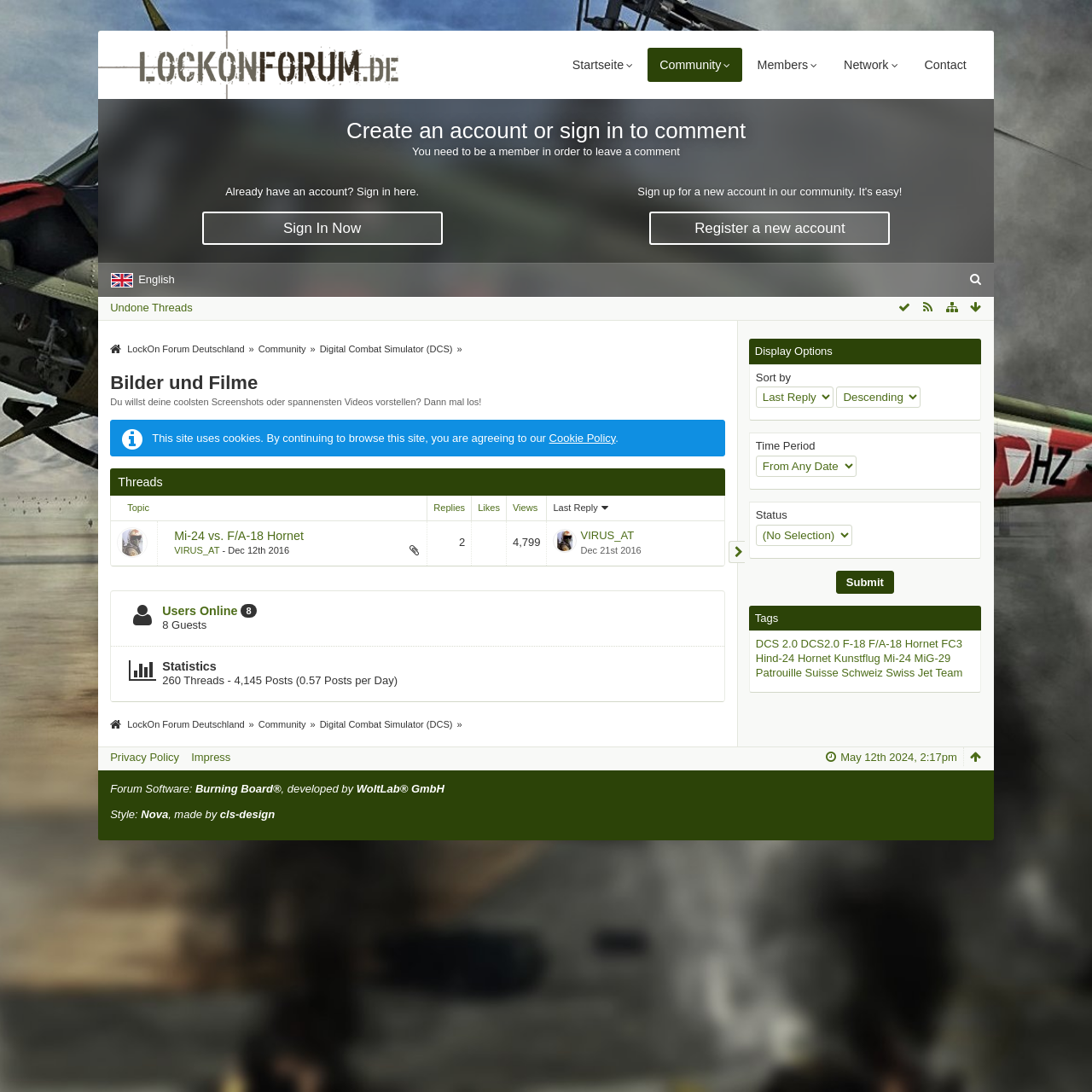Please answer the following question using a single word or phrase: 
What is the topic of the first thread in the table?

Mi-24 vs. F/A-18 Hornet